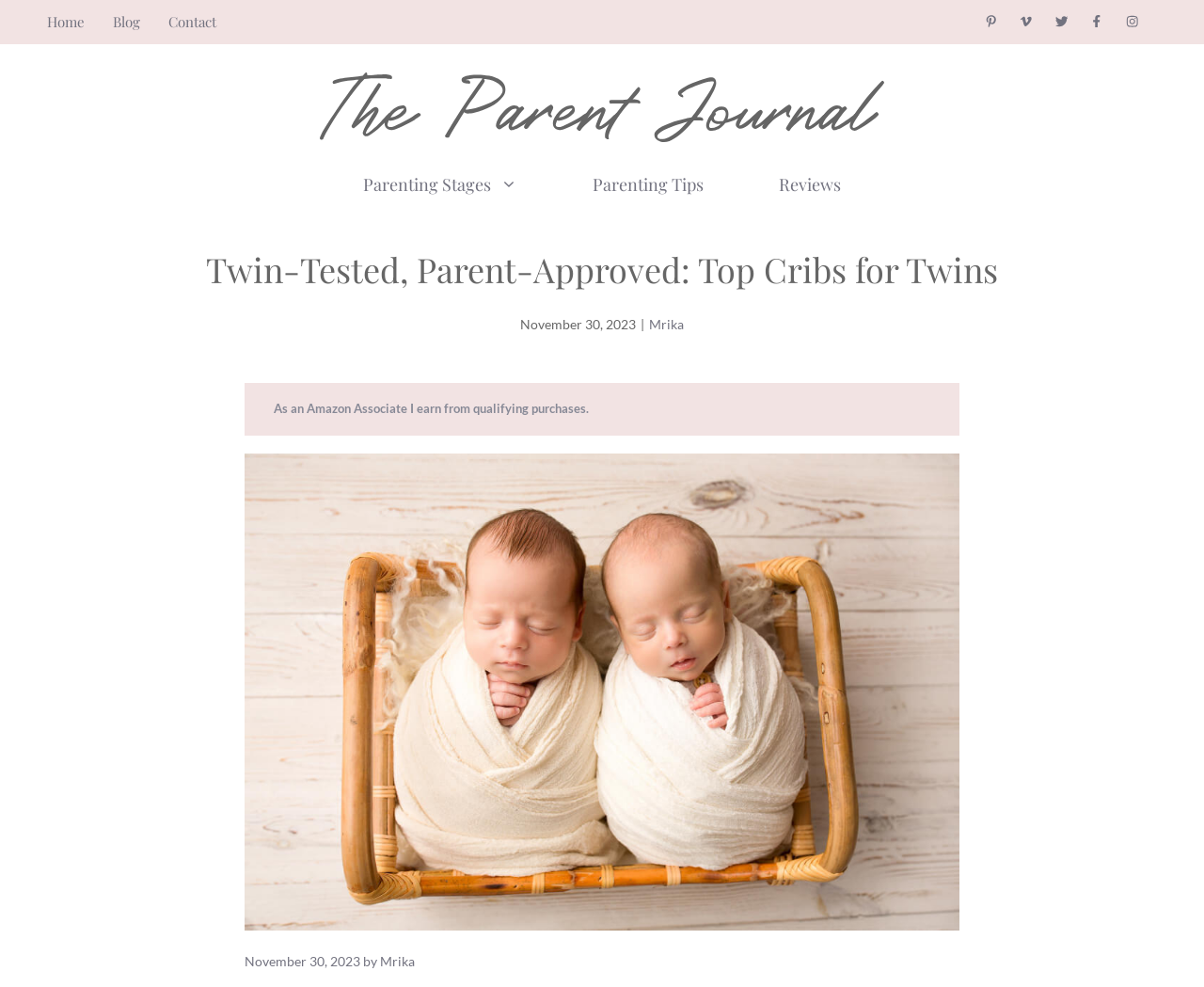Please locate the bounding box coordinates of the region I need to click to follow this instruction: "read the blog".

[0.094, 0.012, 0.116, 0.031]